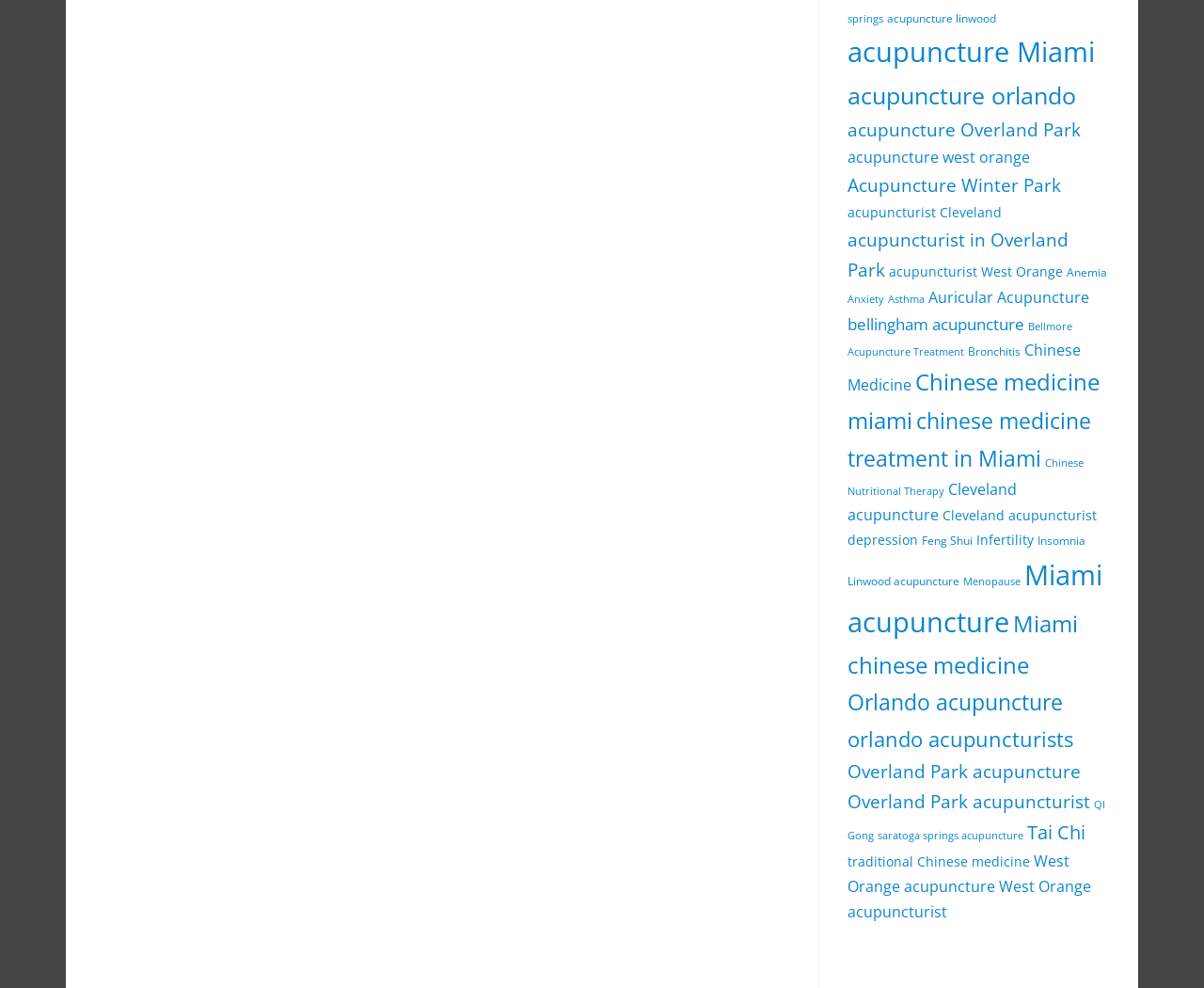Locate the bounding box coordinates of the element you need to click to accomplish the task described by this instruction: "Find an acupuncturist in Overland Park".

[0.704, 0.23, 0.888, 0.284]